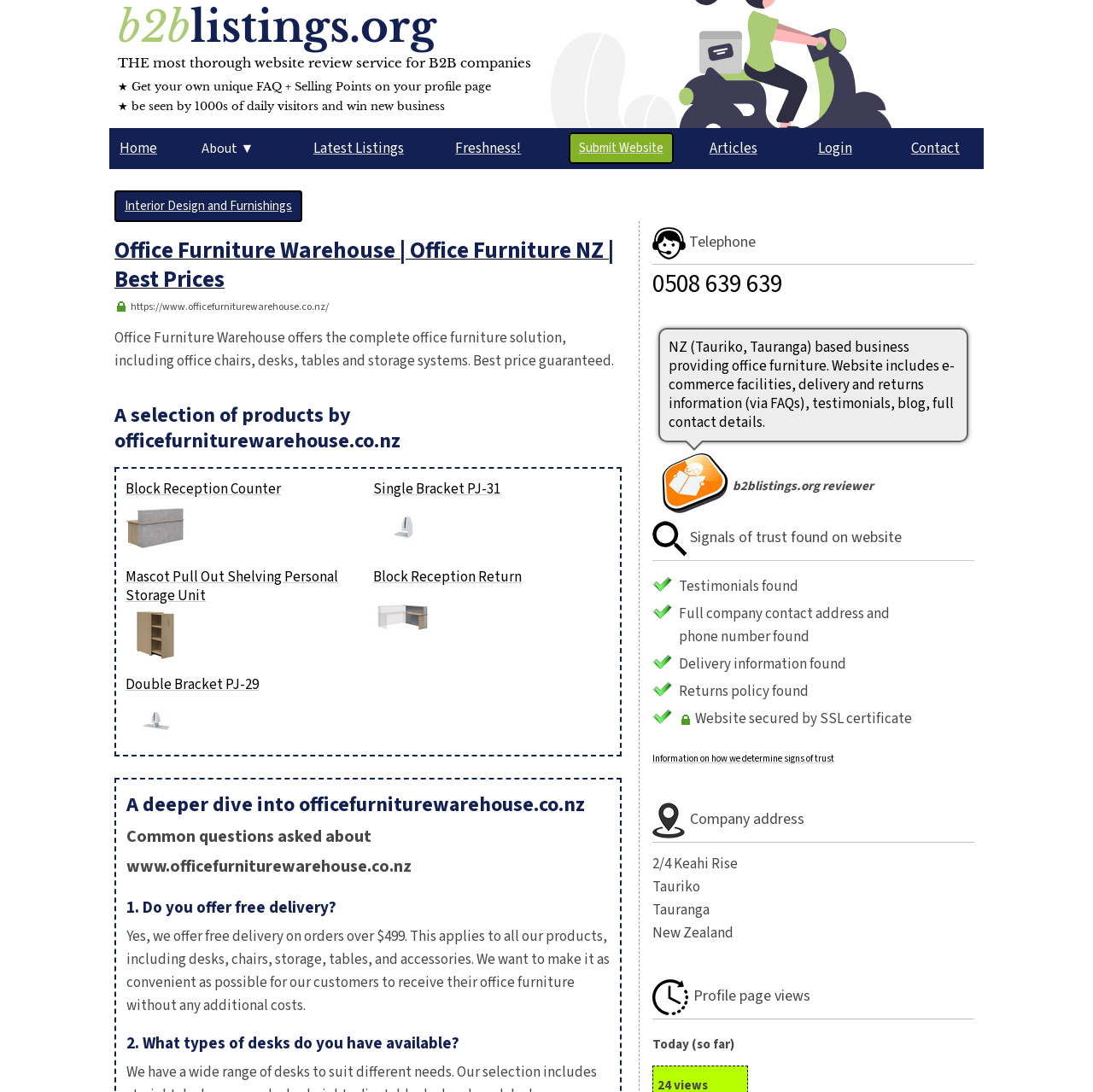Please specify the bounding box coordinates of the clickable region to carry out the following instruction: "Click on the 'Interior Design and Furnishings' link". The coordinates should be four float numbers between 0 and 1, in the format [left, top, right, bottom].

[0.105, 0.174, 0.277, 0.203]